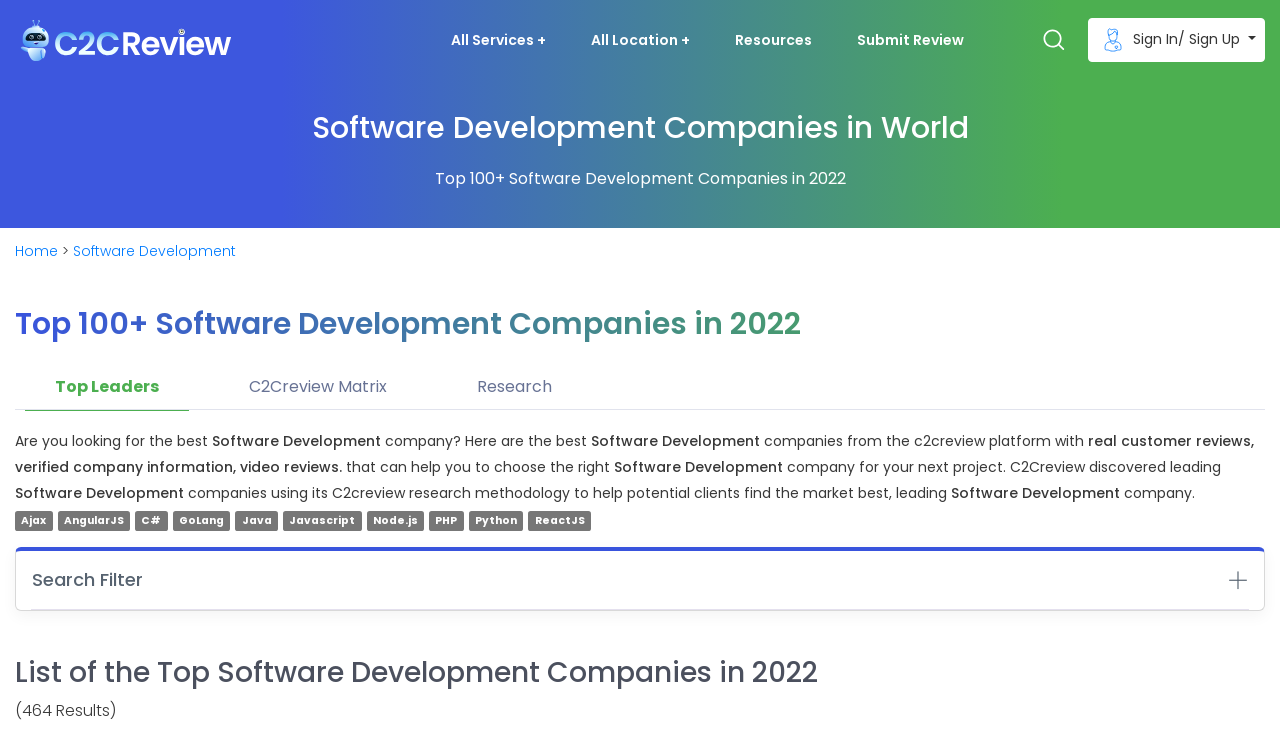Determine the bounding box of the UI component based on this description: "Show full item record". The bounding box coordinates should be four float values between 0 and 1, i.e., [left, top, right, bottom].

None